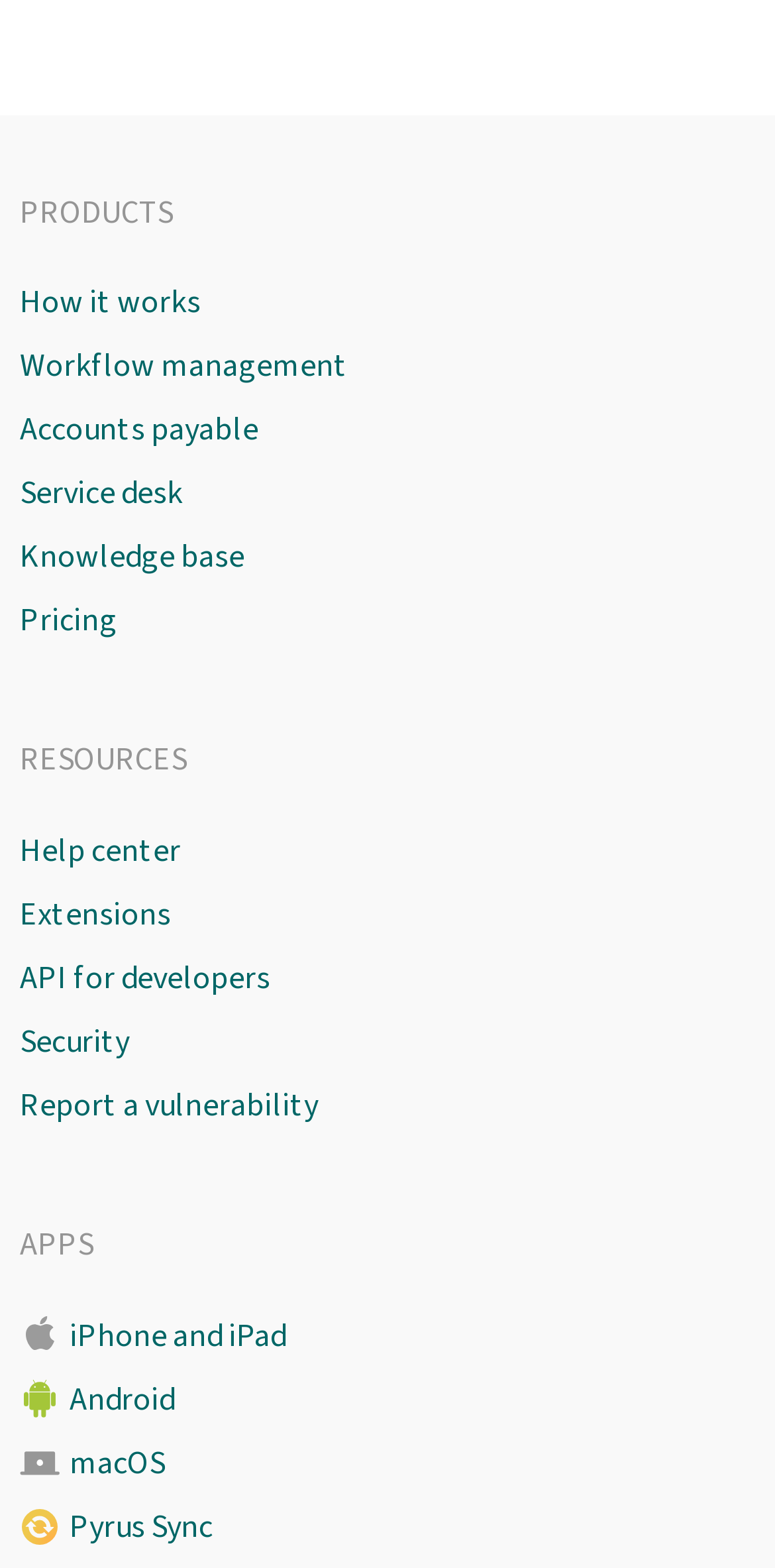What are the main categories on this website?
Look at the image and respond with a single word or a short phrase.

PRODUCTS, RESOURCES, APPS